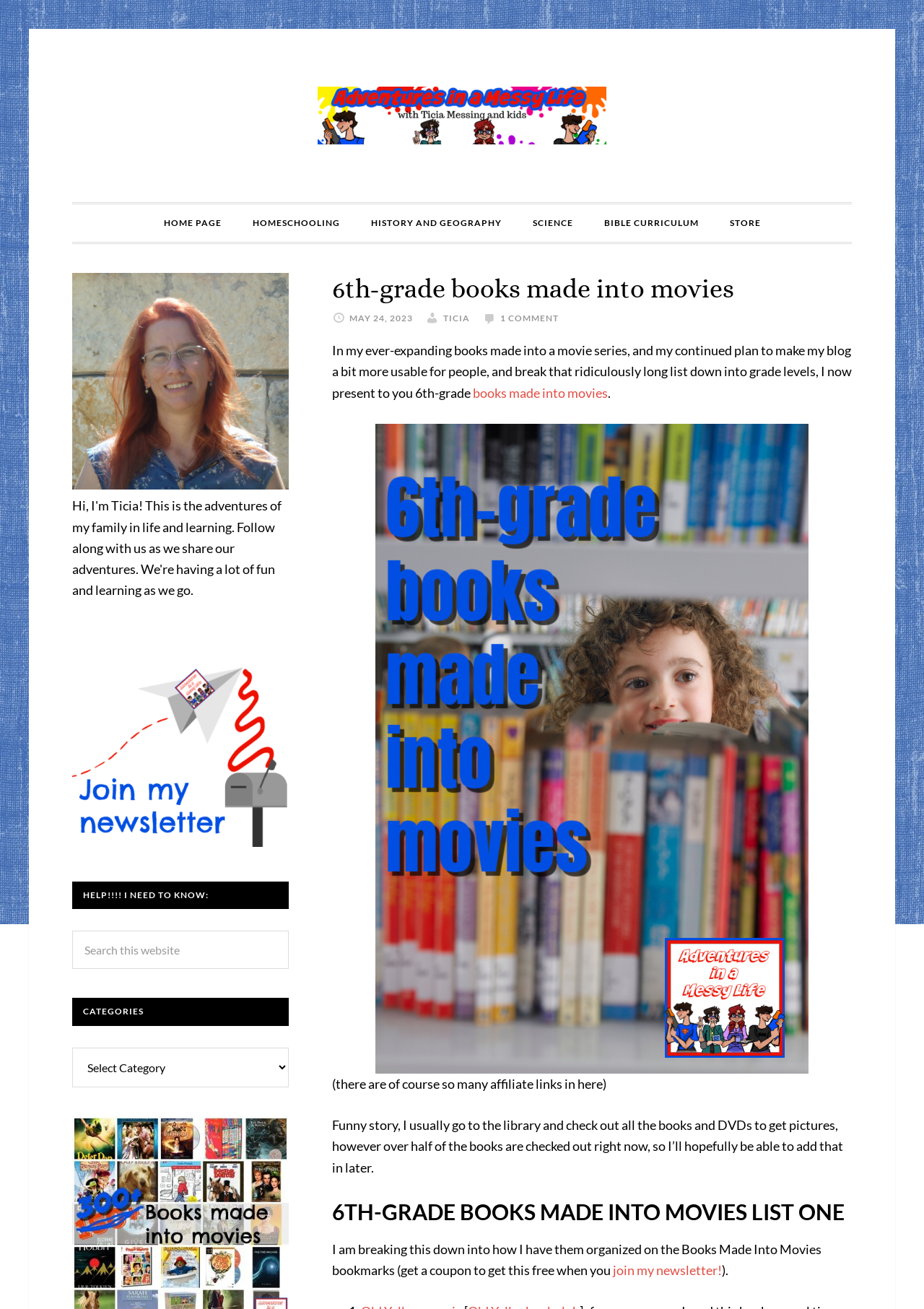Please identify the bounding box coordinates of the area that needs to be clicked to fulfill the following instruction: "Click on the 'STORE' link."

[0.774, 0.156, 0.839, 0.185]